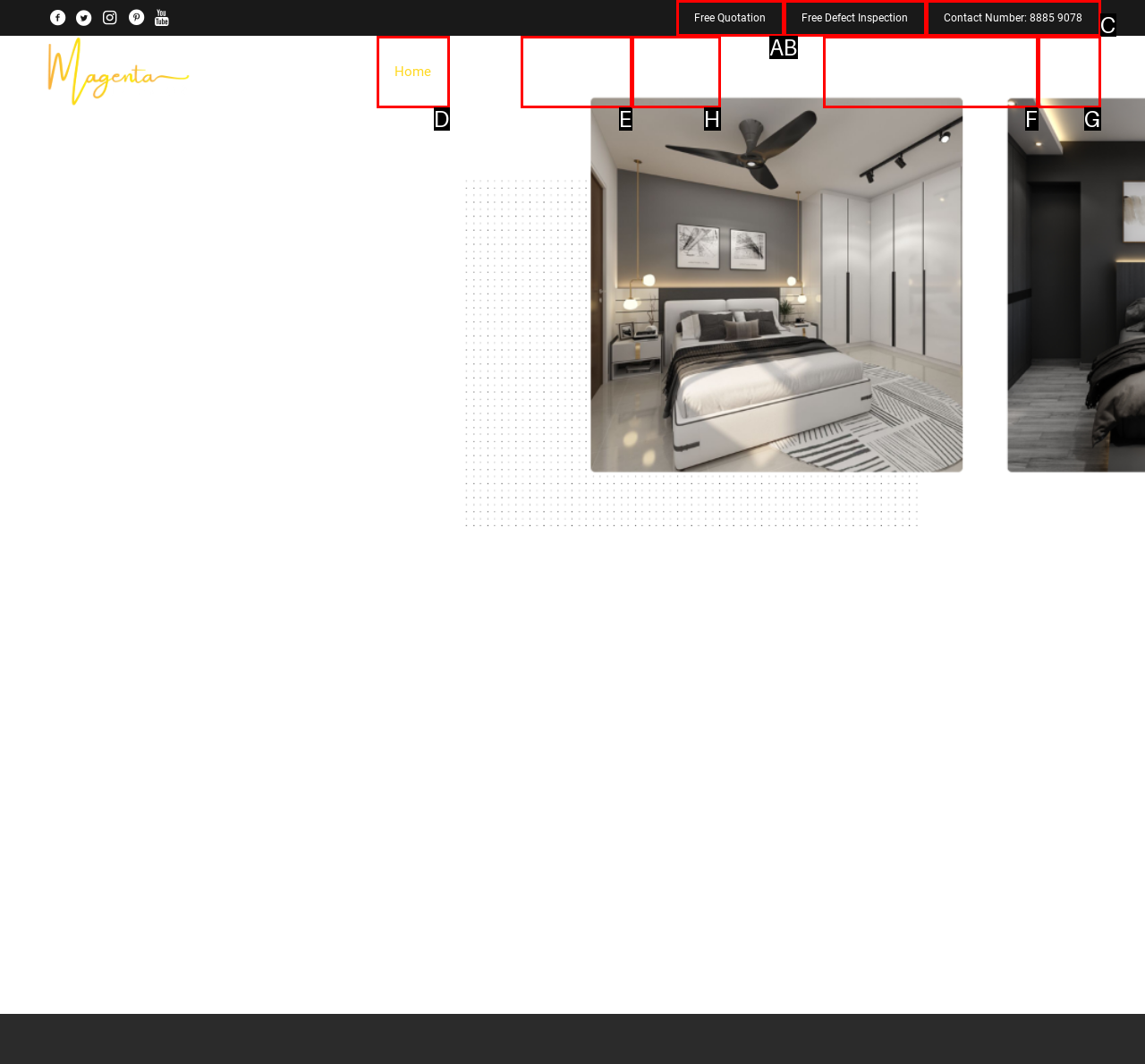Identify the HTML element to click to execute this task: View the Portfolio Respond with the letter corresponding to the proper option.

H